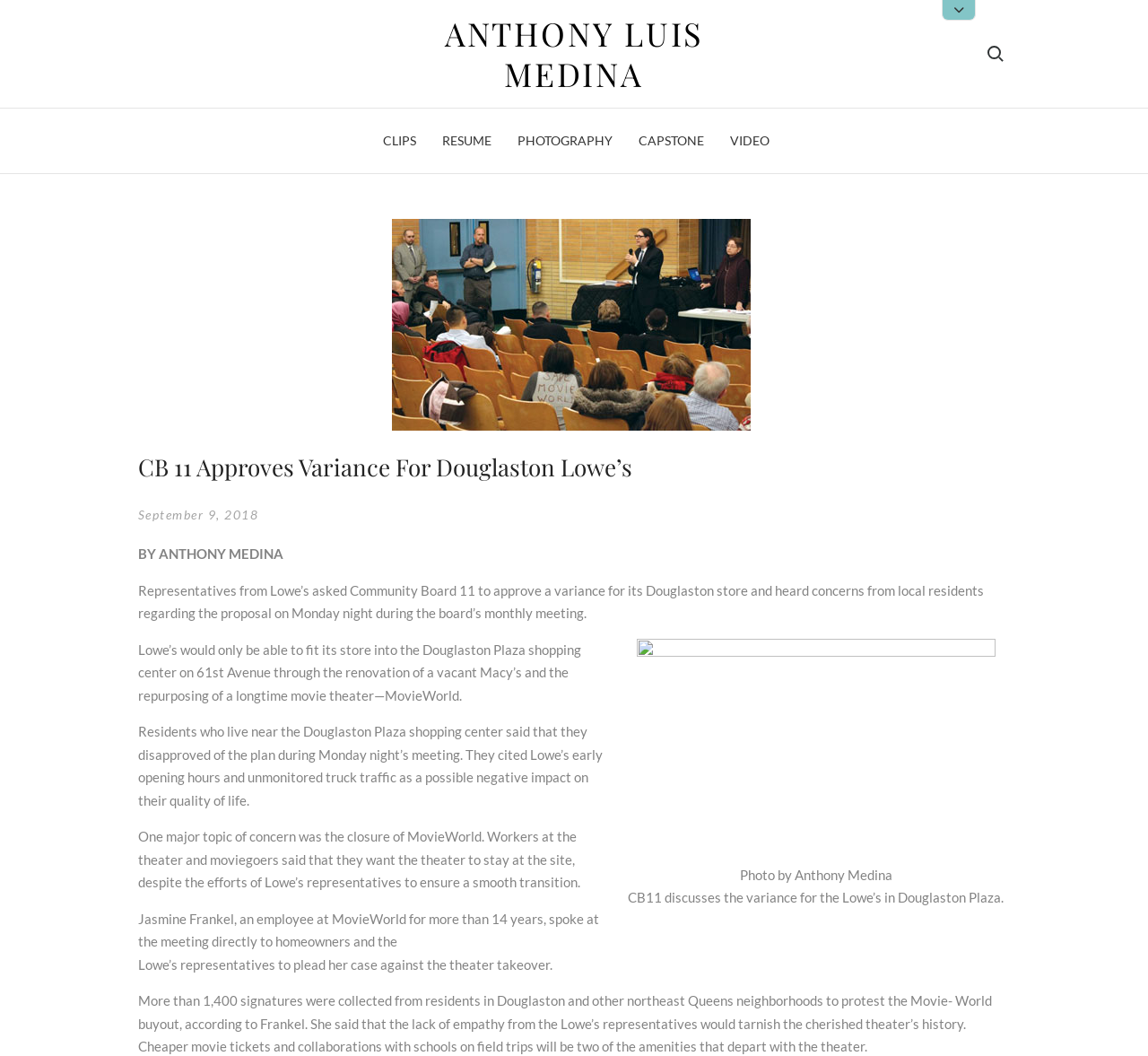Show the bounding box coordinates of the region that should be clicked to follow the instruction: "Go to CLIPS."

[0.321, 0.12, 0.374, 0.147]